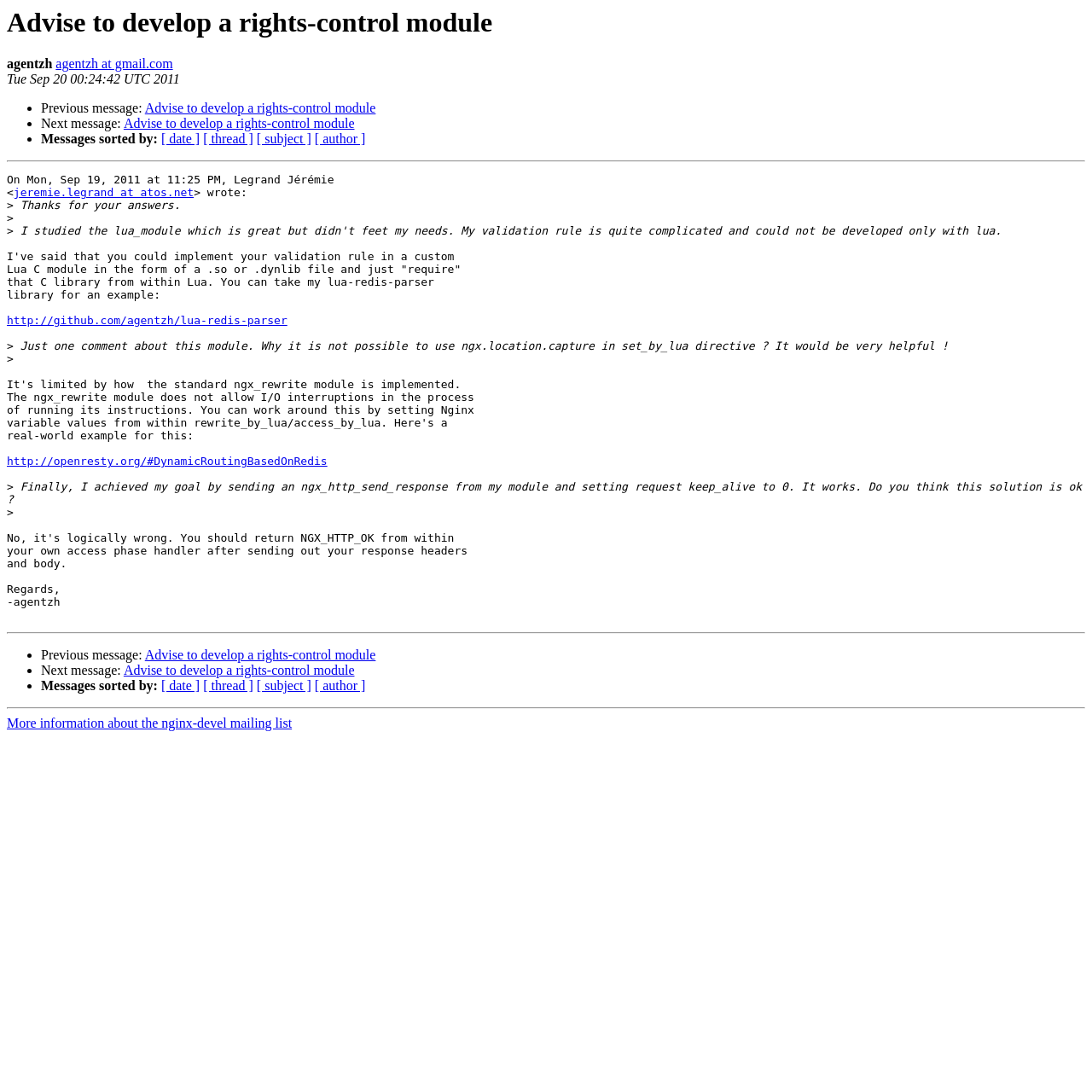Give a detailed account of the webpage's layout and content.

This webpage appears to be an archived email thread from a mailing list, specifically the nginx-devel mailing list. At the top, there is a heading that reads "Advise to develop a rights-control module" and a link to the author's email address, "agentzh at gmail.com". Below this, there is a timestamp indicating when the message was sent, "Tue Sep 20 00:24:42 UTC 2011".

The main content of the page is a series of messages exchanged between users, with each message separated by a horizontal separator line. The first message is from Legrand Jérémie, who wrote a response to a previous message. The message includes a link to an external website, "http://github.com/agentzh/lua-redis-parser".

The next message is a response to Legrand Jérémie's message, asking about the possibility of using ngx.location.capture in a set_by_lua directive. This message also includes a link to an external website, "http://openresty.org/#DynamicRoutingBasedOnRedis".

The final message is a response to the previous message, describing a solution that was achieved by sending an ngx_http_send_response from a module and setting request keep_alive to 0.

Throughout the page, there are several links to navigate to previous and next messages, as well as links to sort messages by date, thread, subject, and author. At the very bottom of the page, there is a link to more information about the nginx-devel mailing list.